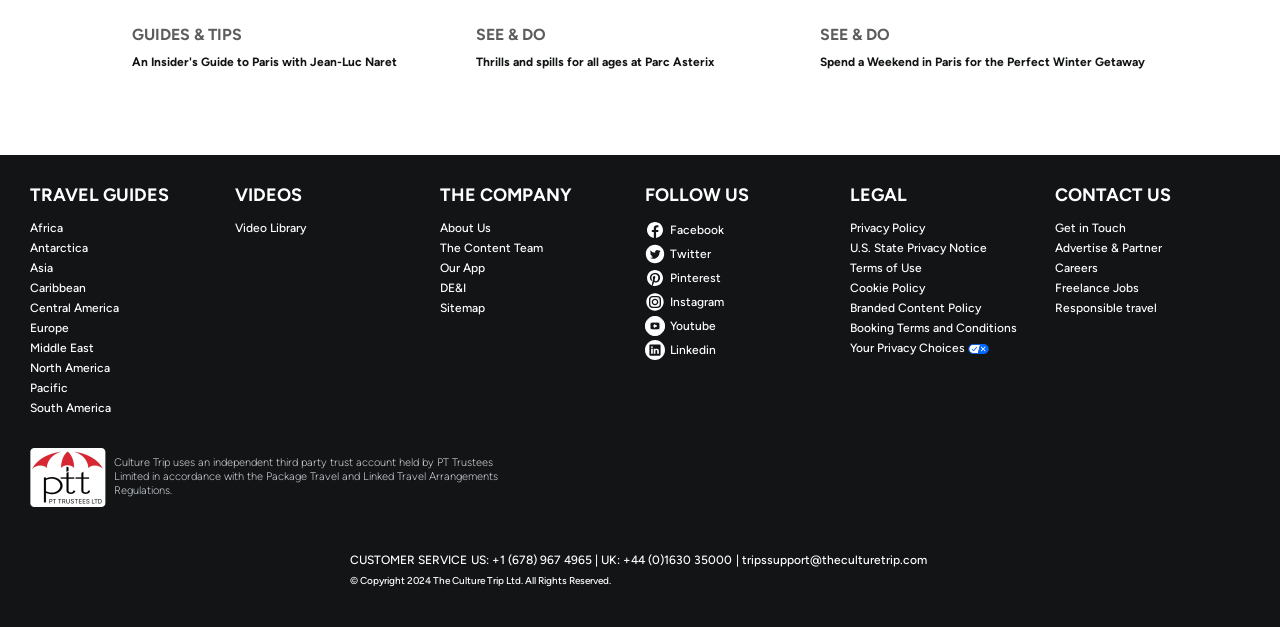Find the bounding box coordinates of the clickable area that will achieve the following instruction: "Download the iOS app on the App Store".

[0.023, 0.872, 0.129, 0.935]